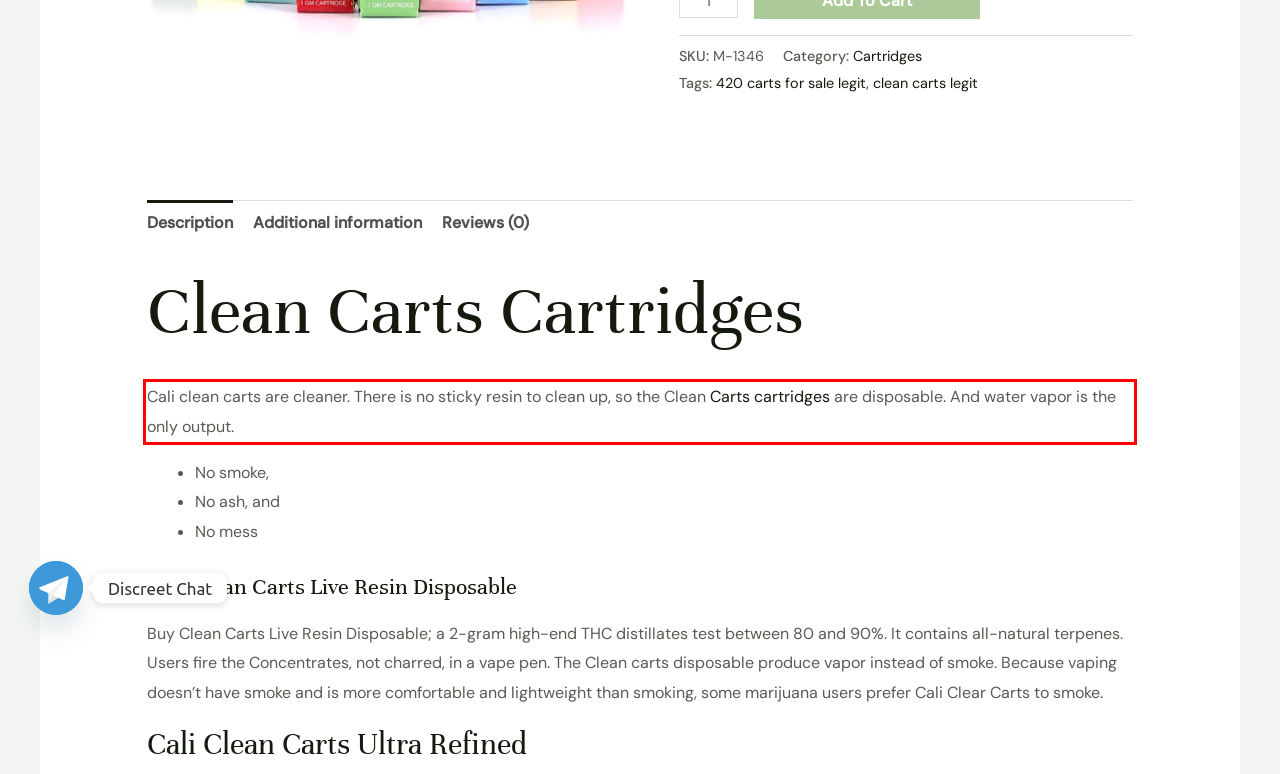Observe the screenshot of the webpage, locate the red bounding box, and extract the text content within it.

Cali clean carts are cleaner. There is no sticky resin to clean up, so the Clean Carts cartridges are disposable. And water vapor is the only output.